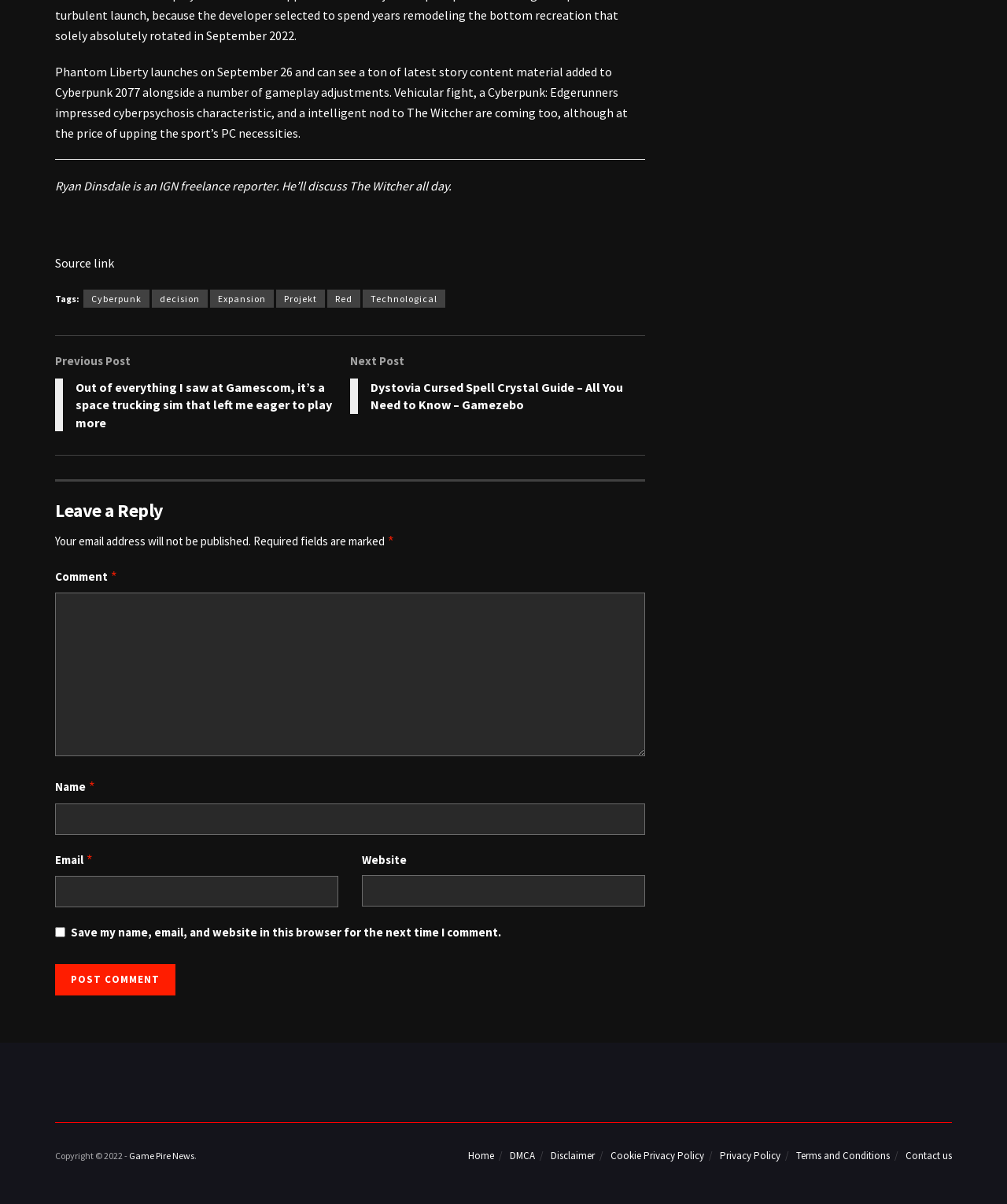Provide a one-word or one-phrase answer to the question:
What is the copyright year mentioned at the bottom of the page?

2022